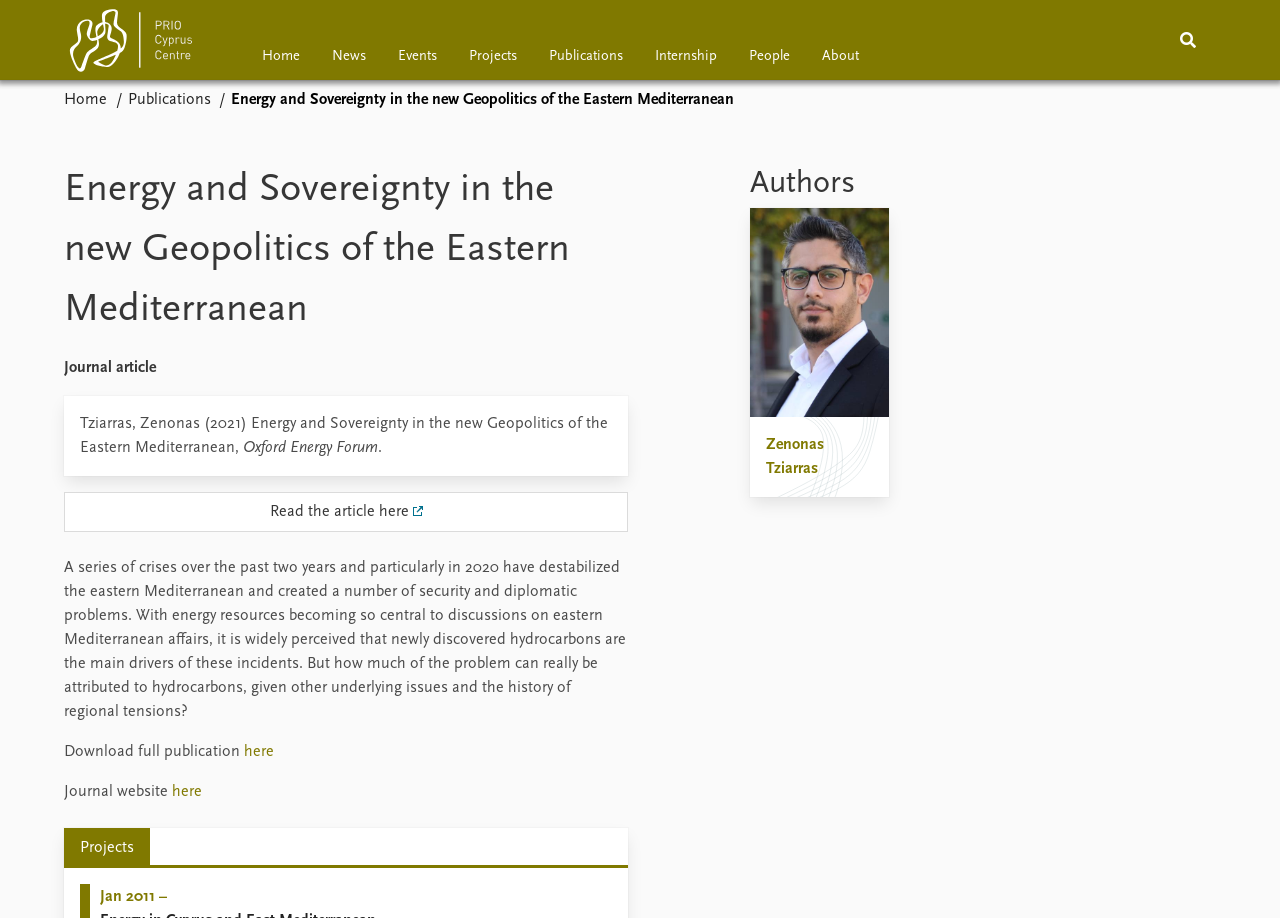Who is the author of the article?
Utilize the information in the image to give a detailed answer to the question.

I found the author's name by looking at the link element with the text 'Zenonas Tziarras' which is located under the 'Authors' heading.